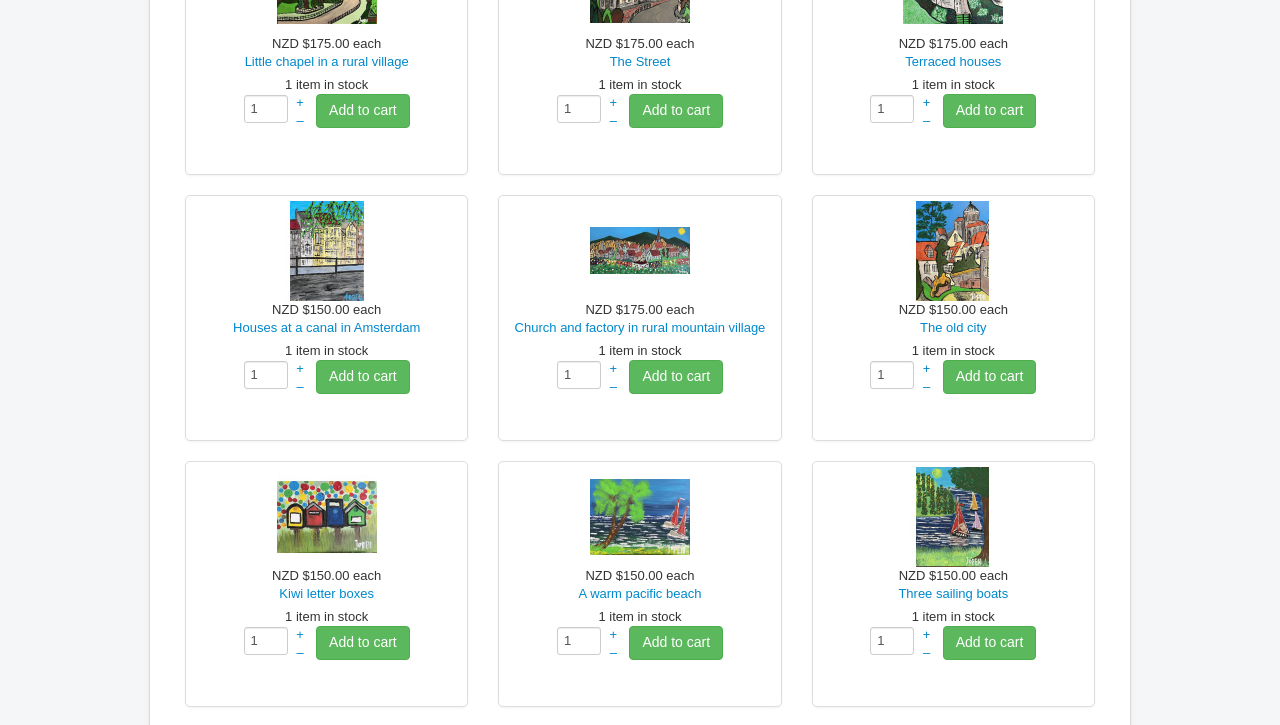Please find the bounding box coordinates (top-left x, top-left y, bottom-right x, bottom-right y) in the screenshot for the UI element described as follows: input value="1" name="quantity" value="1"

[0.68, 0.131, 0.714, 0.17]